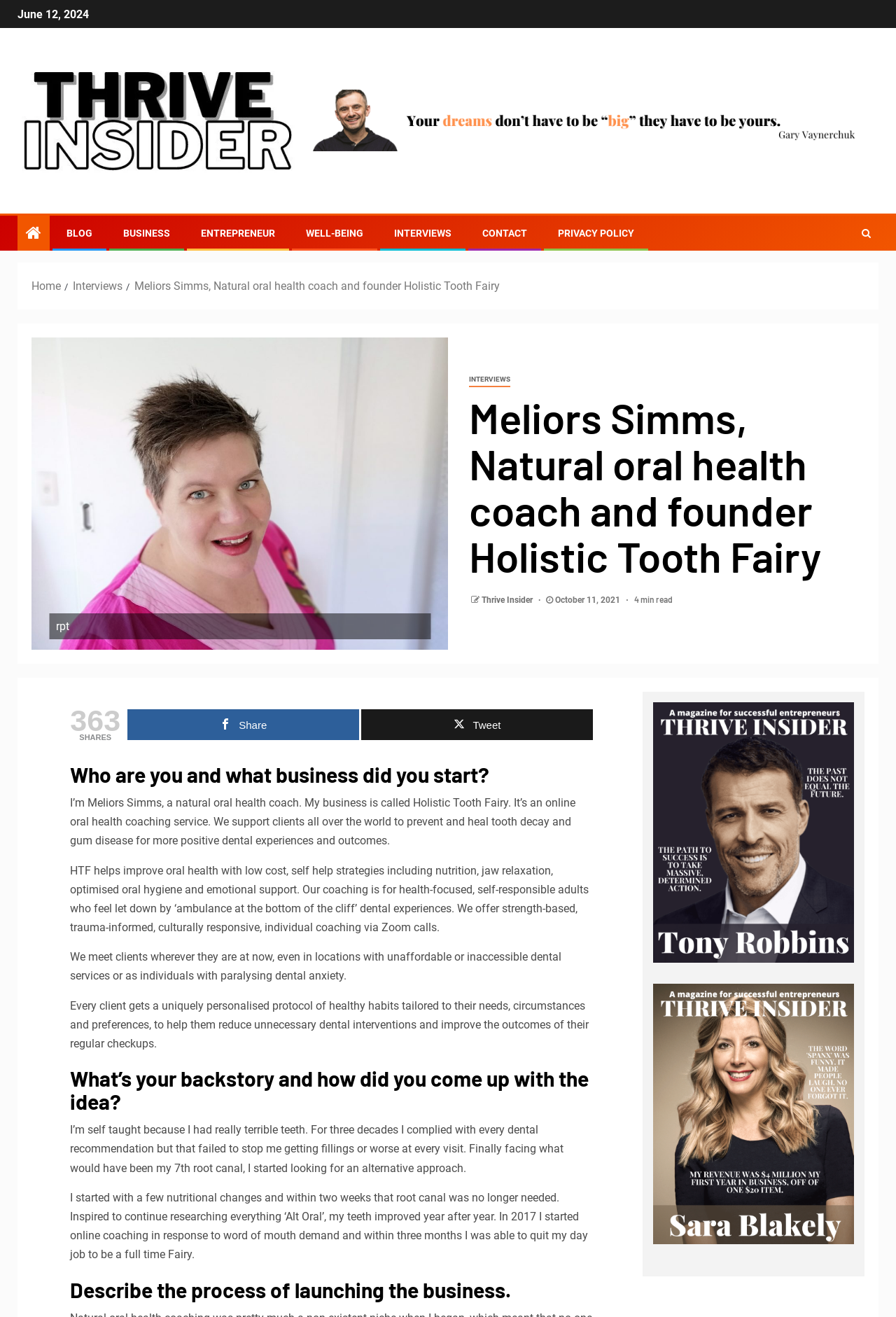How long does it take to read the interview?
Could you give a comprehensive explanation in response to this question?

The webpage indicates that the interview can be read in 4 minutes, as stated in the '4 min read' text element.